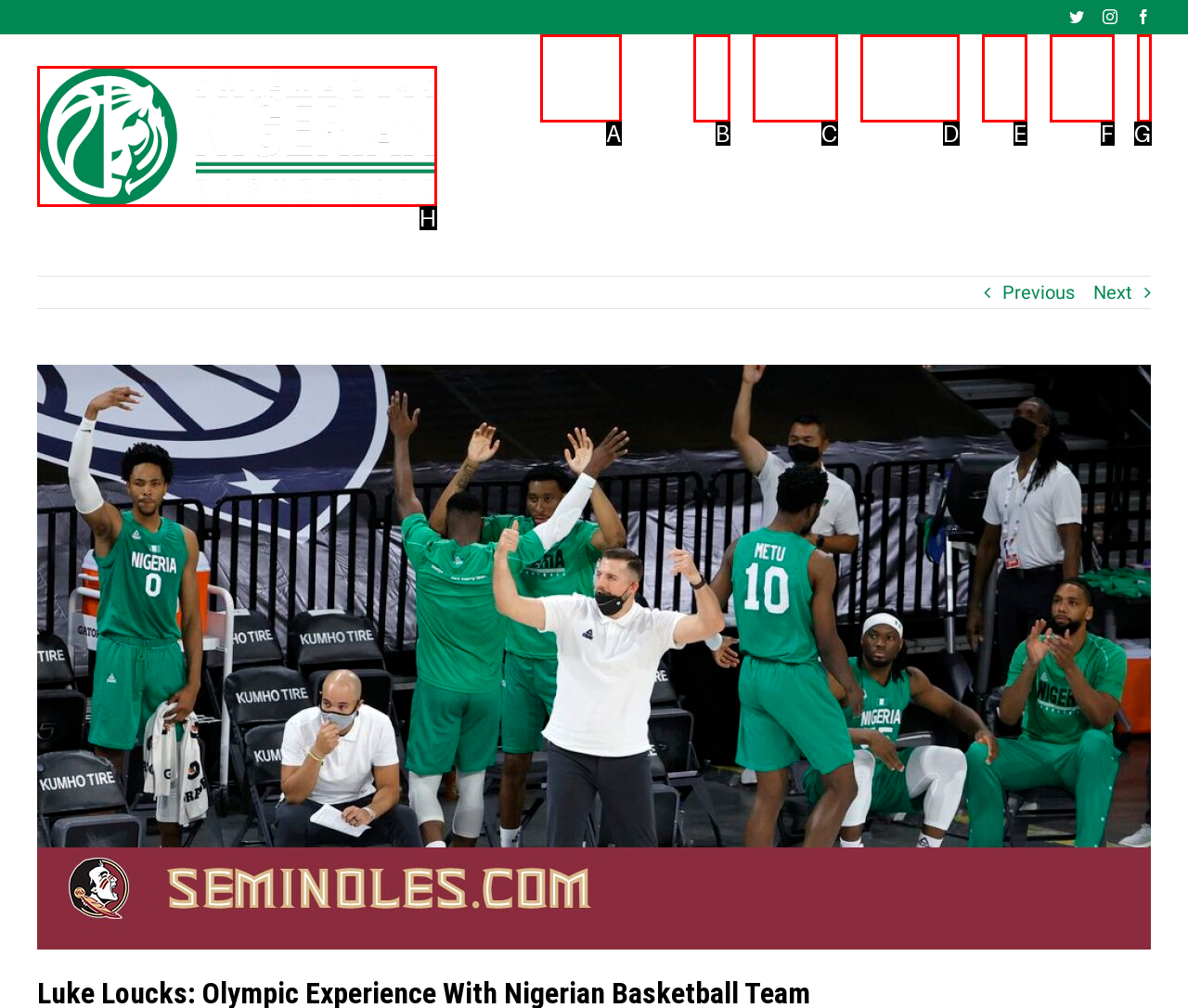From the options shown, which one fits the description: SUPPORT US? Respond with the appropriate letter.

A